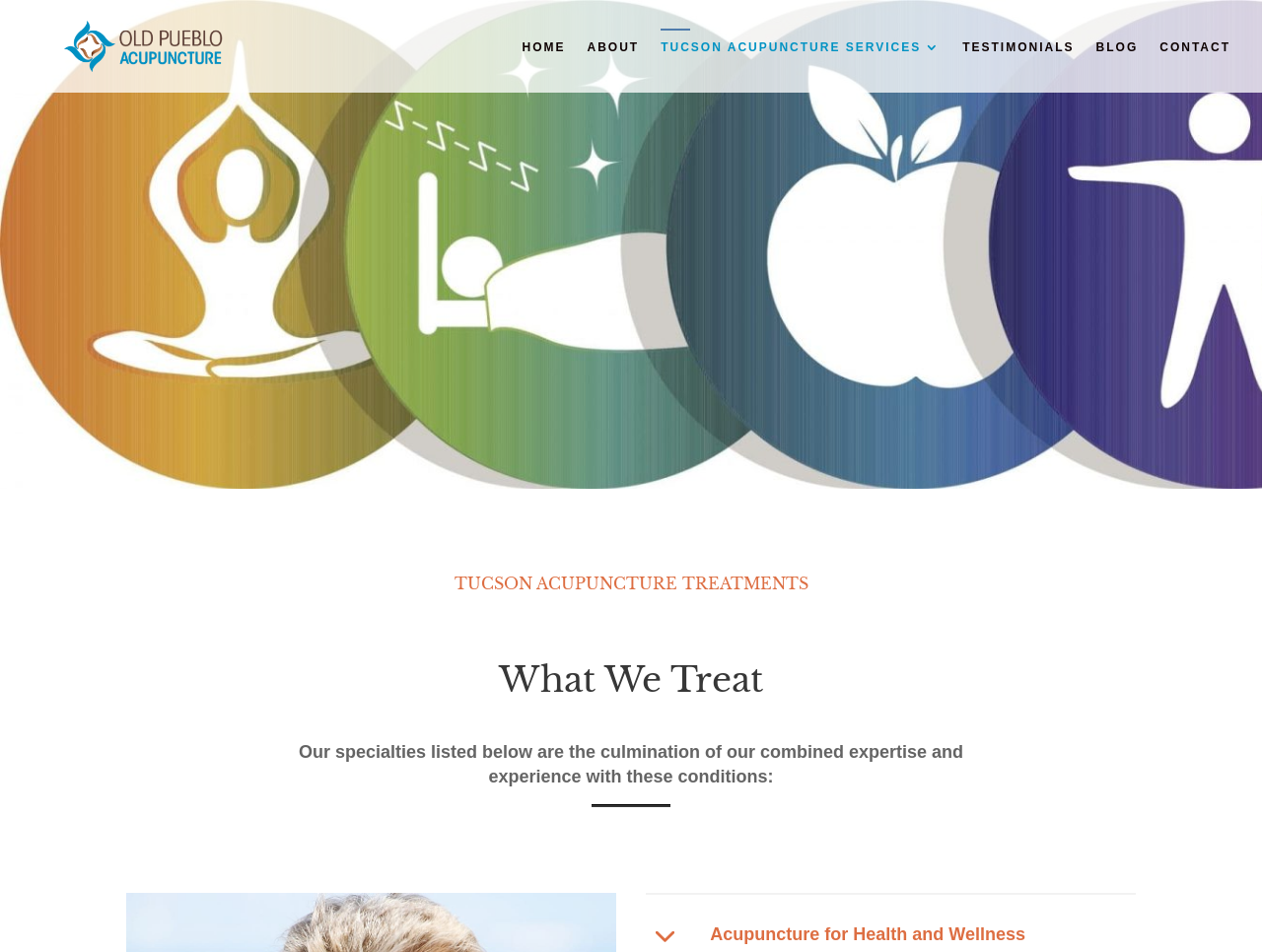What is the purpose of the clinic?
Answer with a single word or phrase, using the screenshot for reference.

Acupuncture treatments